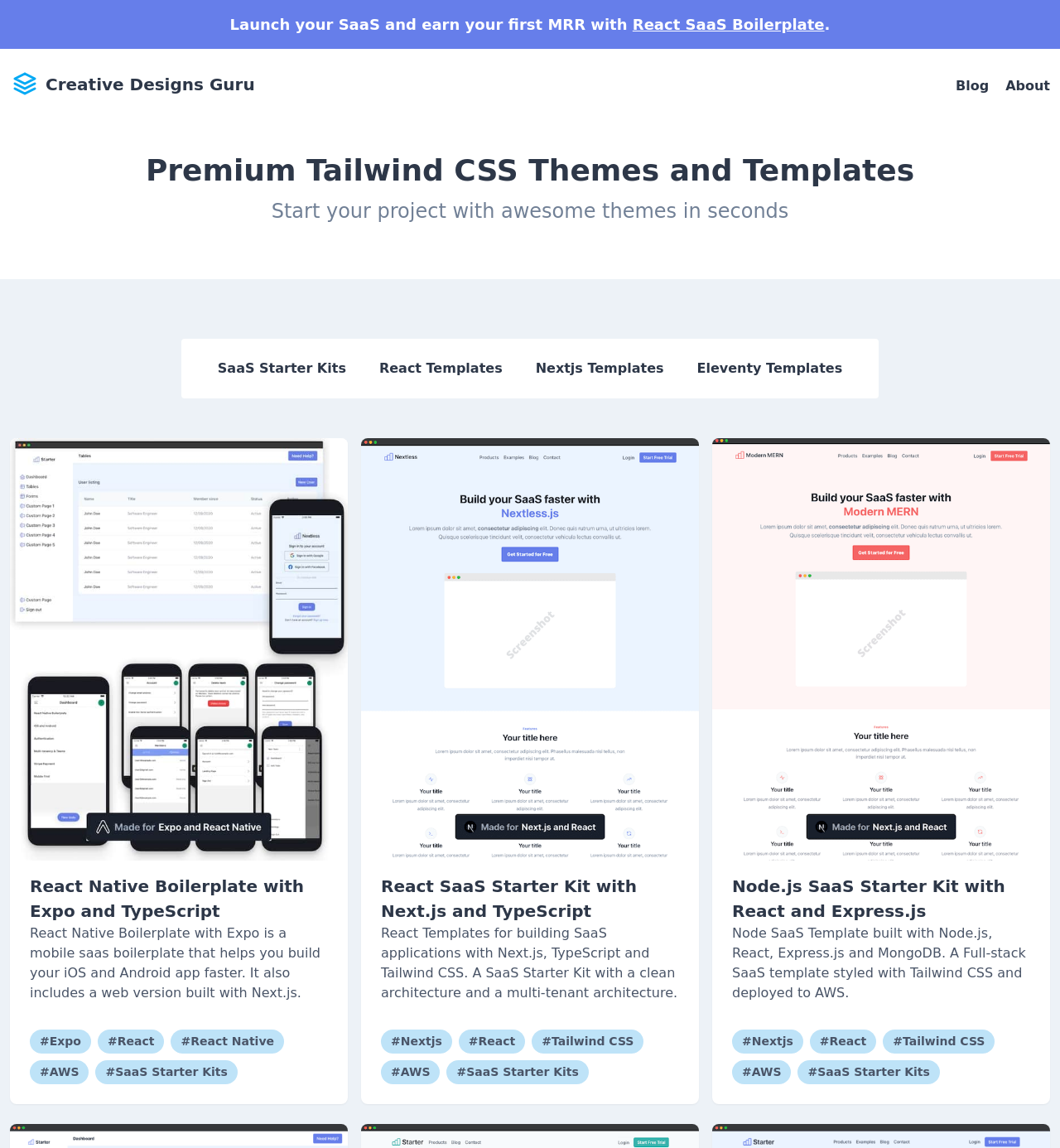Locate the bounding box coordinates of the area where you should click to accomplish the instruction: "Select the '2 of 6' slide".

None